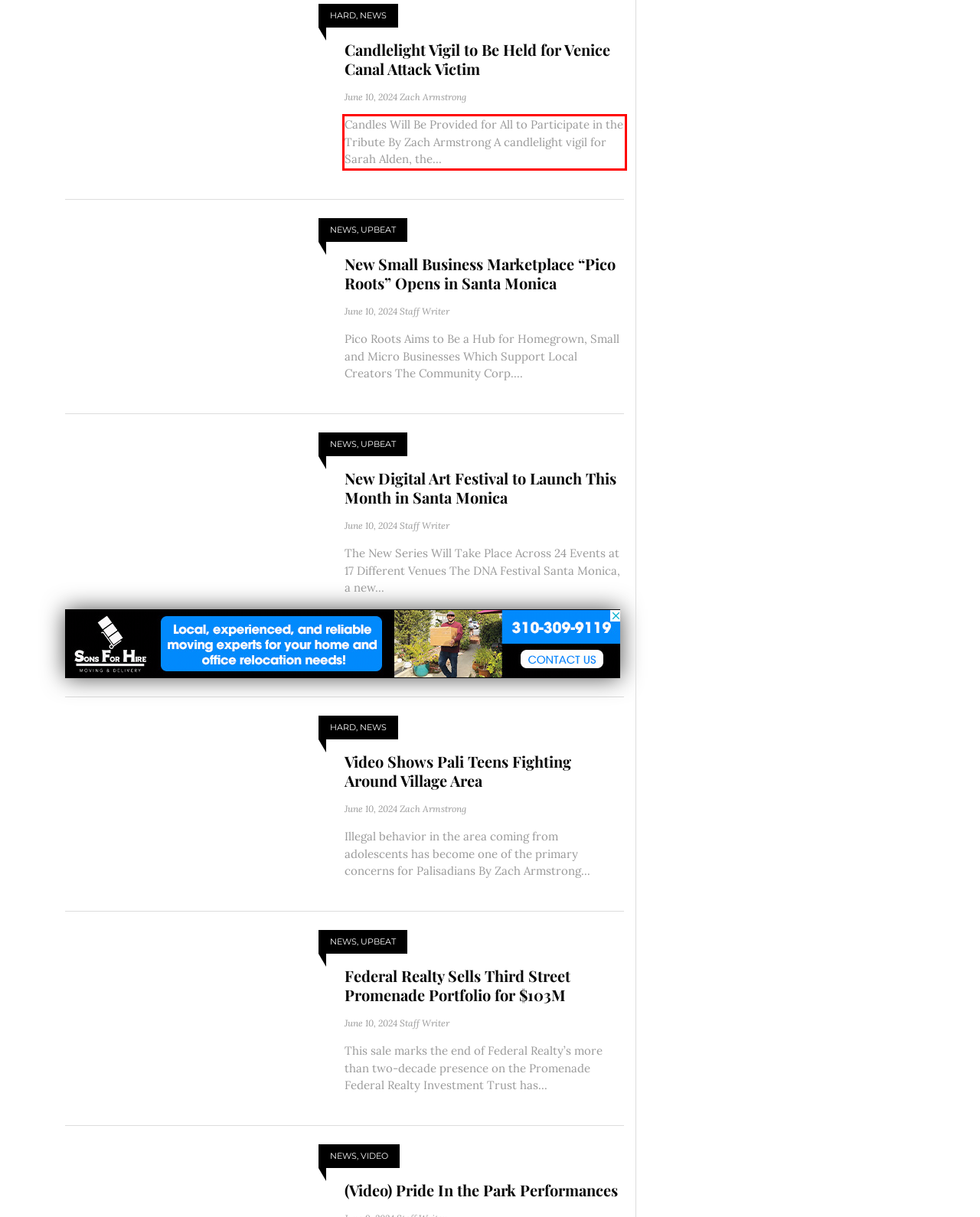The screenshot provided shows a webpage with a red bounding box. Apply OCR to the text within this red bounding box and provide the extracted content.

Candles Will Be Provided for All to Participate in the Tribute By Zach Armstrong A candlelight vigil for Sarah Alden, the...